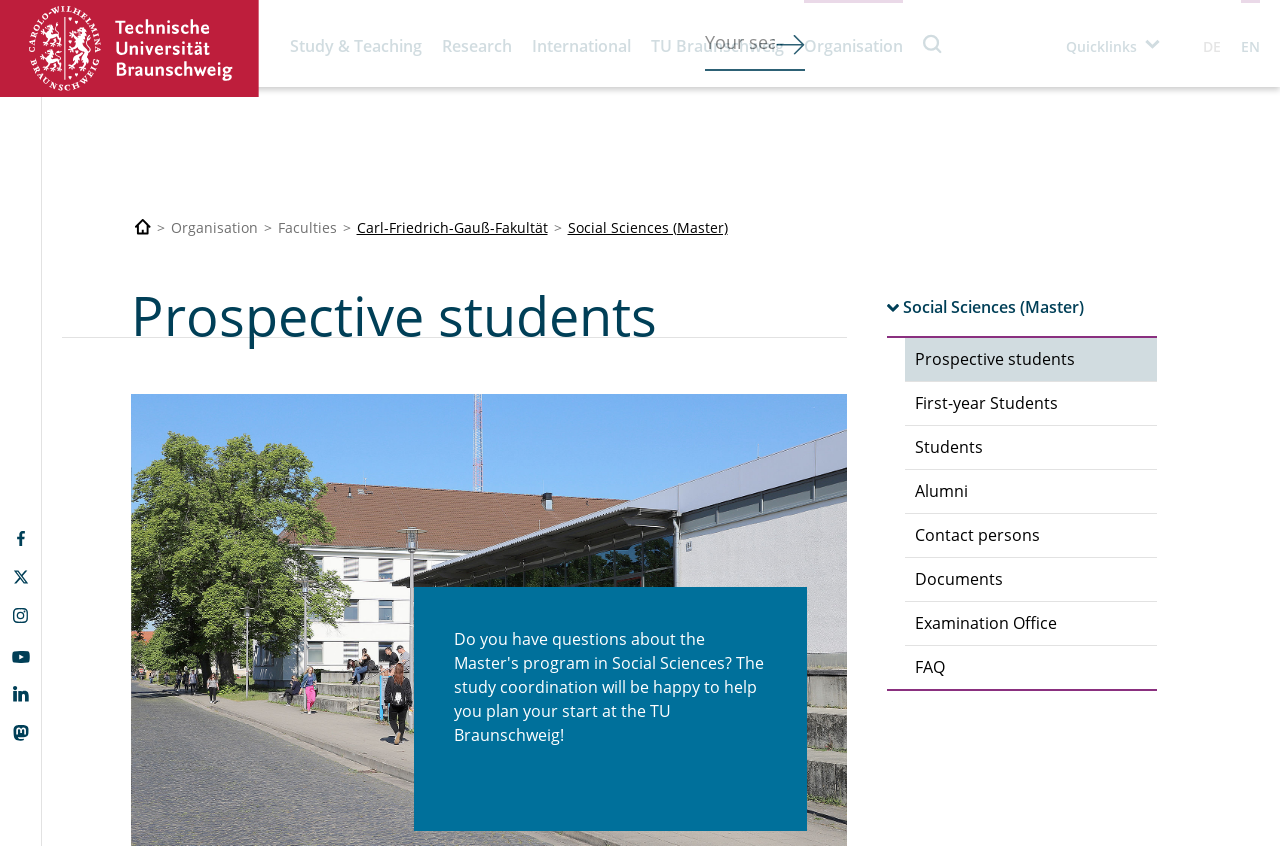Kindly determine the bounding box coordinates for the area that needs to be clicked to execute this instruction: "Go to the page for Prospective students".

[0.707, 0.4, 0.904, 0.45]